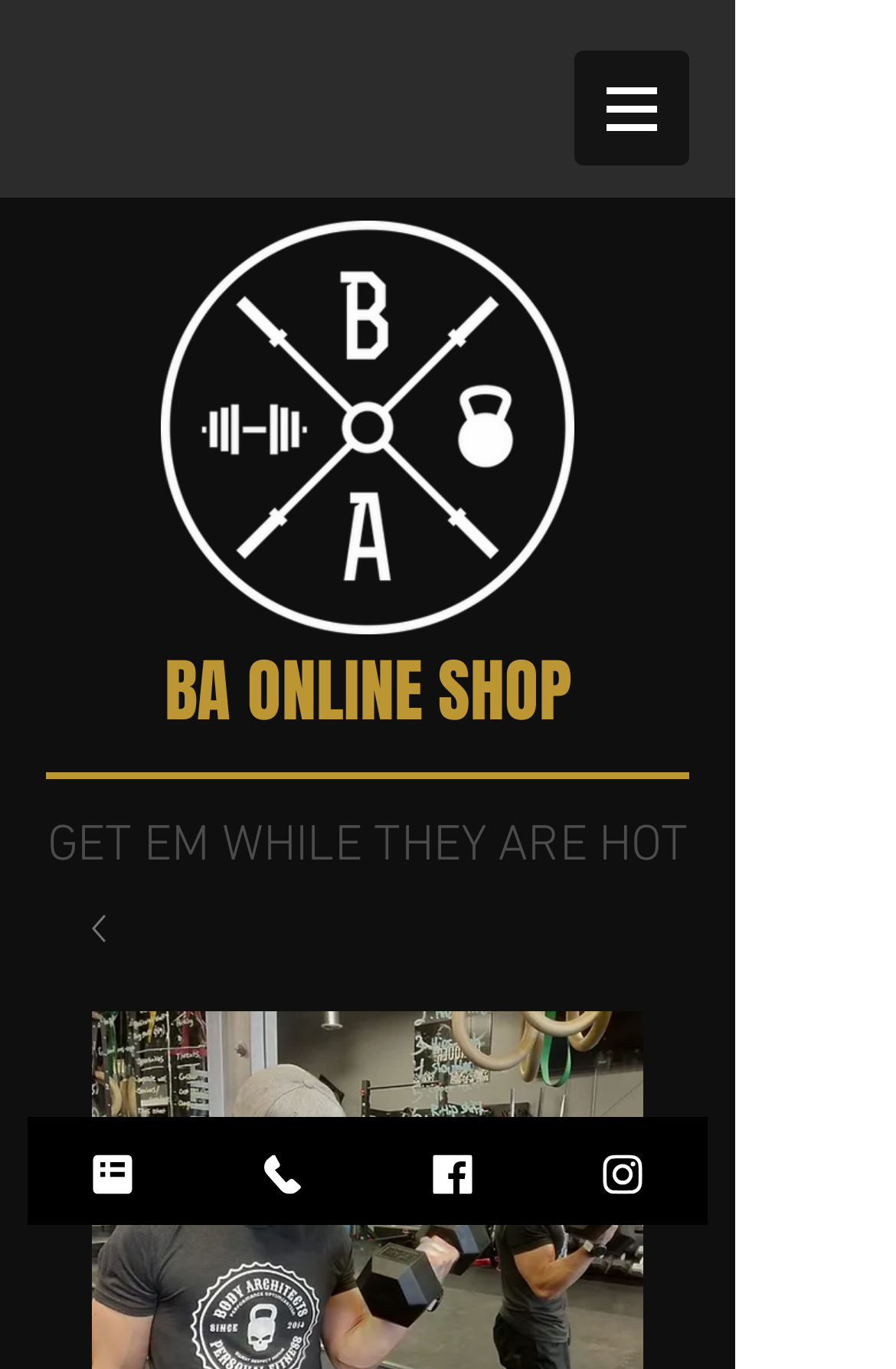Please answer the following question using a single word or phrase: 
What is the purpose of the button with a popup menu?

Site navigation